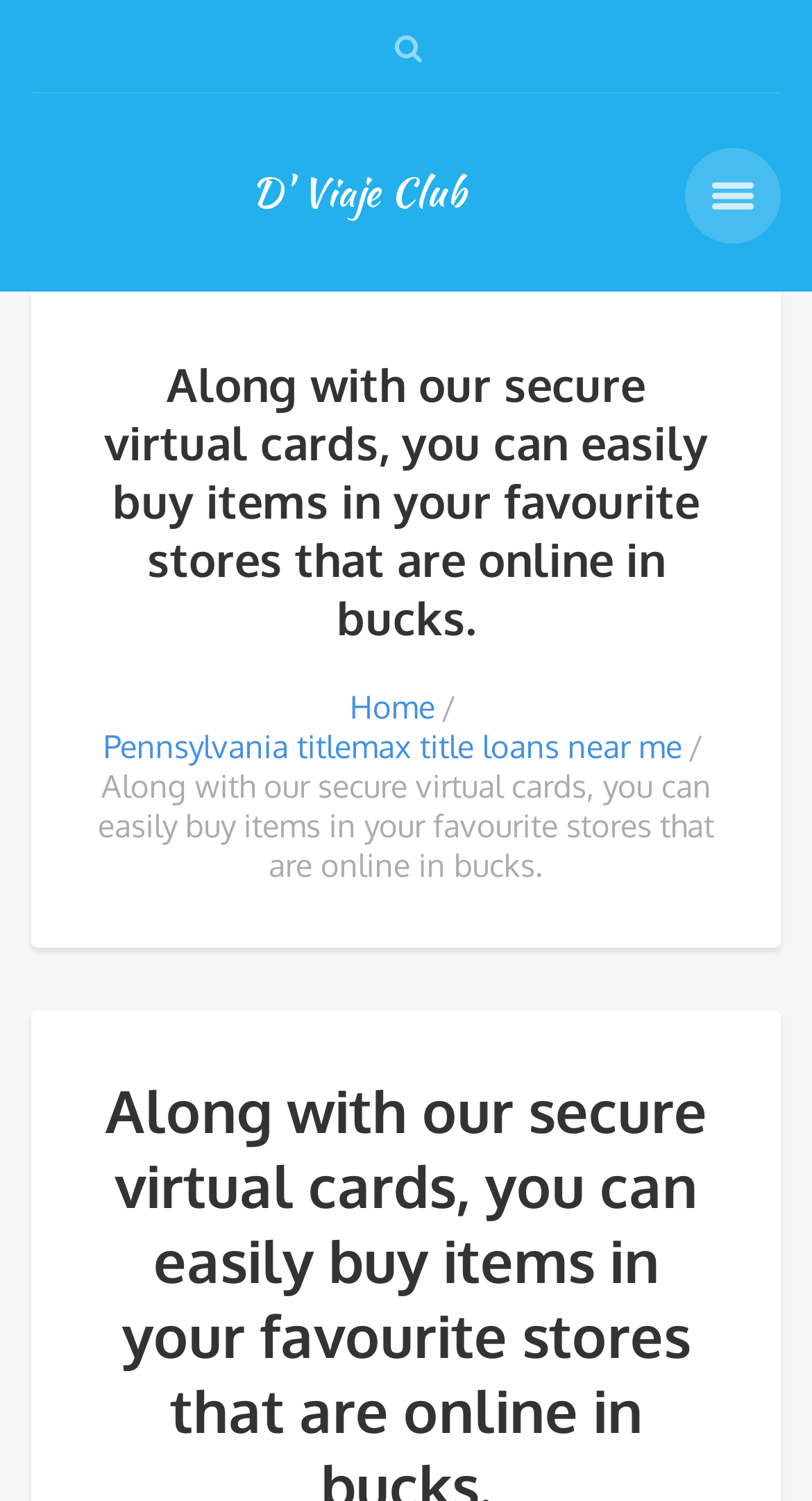What is the name of the travel club?
Use the information from the image to give a detailed answer to the question.

The name of the travel club can be found in the link element with the text 'D' Viaje Club' which is located at the top of the webpage, indicating that it is the title of the travel club.